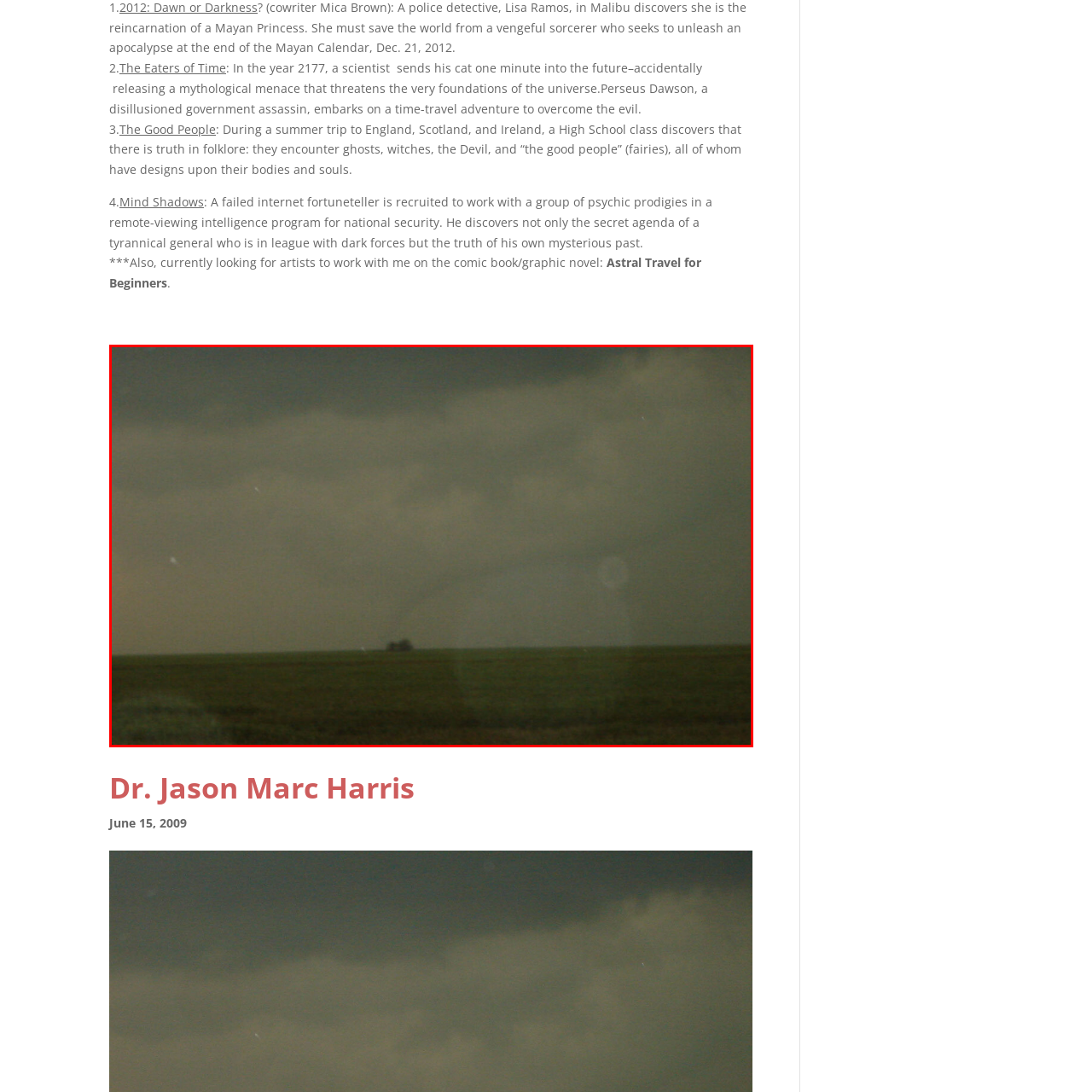Check the content in the red bounding box and reply to the question using a single word or phrase:
What does the image evoke?

Feelings of suspense or anticipation